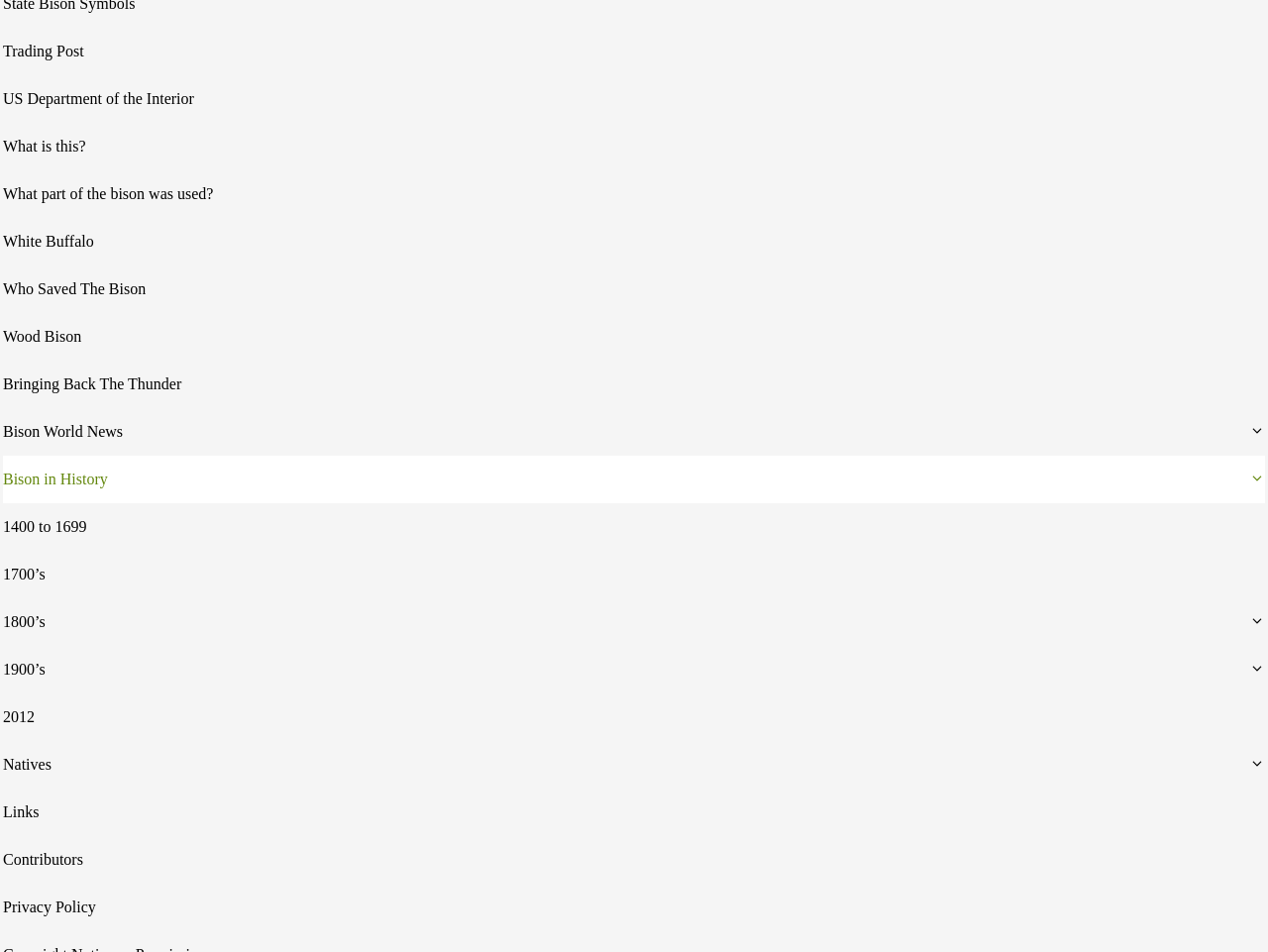What is the purpose of the buttons on the right side of the links?
With the help of the image, please provide a detailed response to the question.

The purpose of the buttons on the right side of the links is unknown, but they seem to be some kind of action or navigation buttons, possibly for filtering or sorting the links.